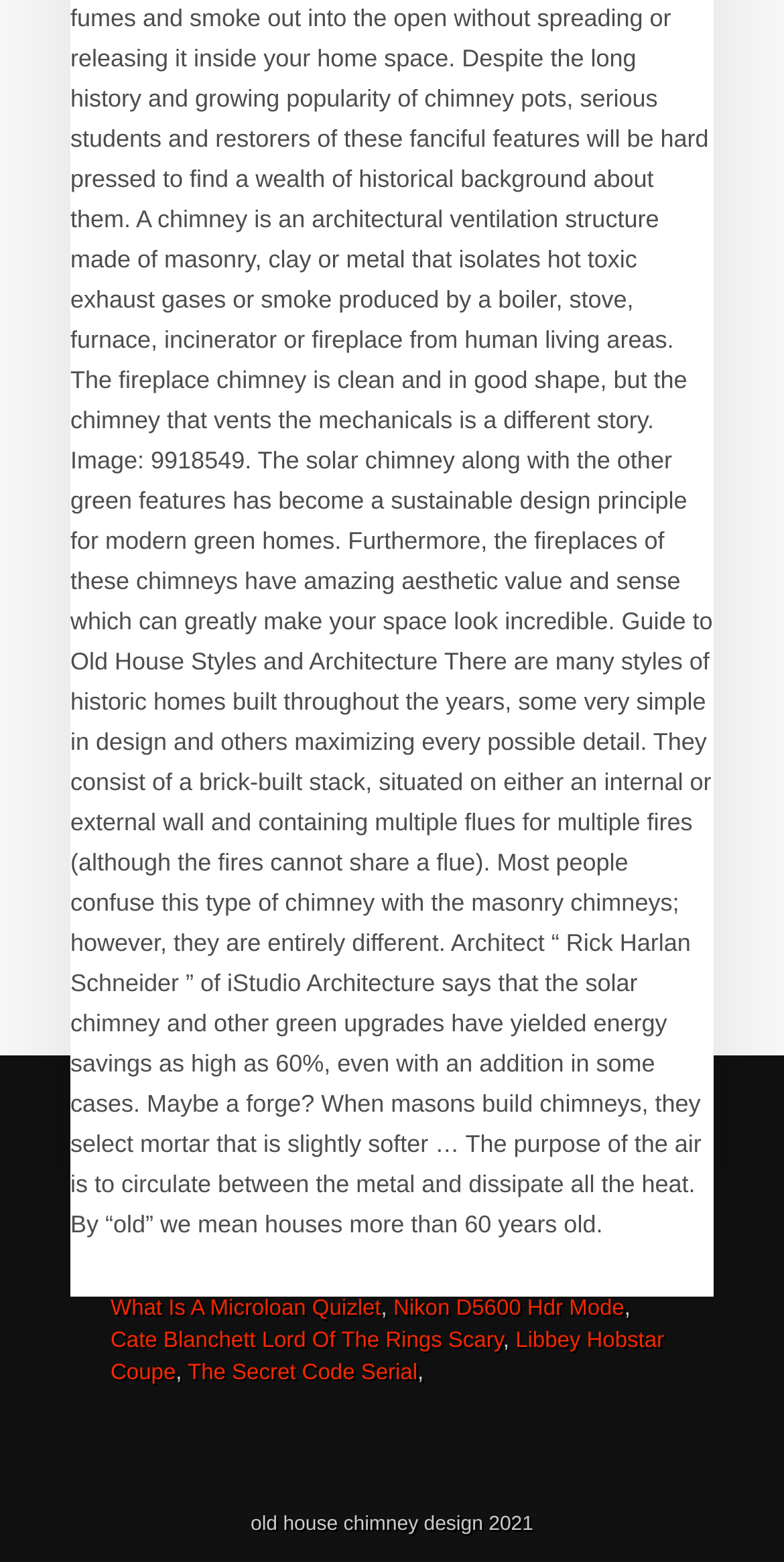How many links are there in the webpage?
Based on the image, provide your answer in one word or phrase.

15